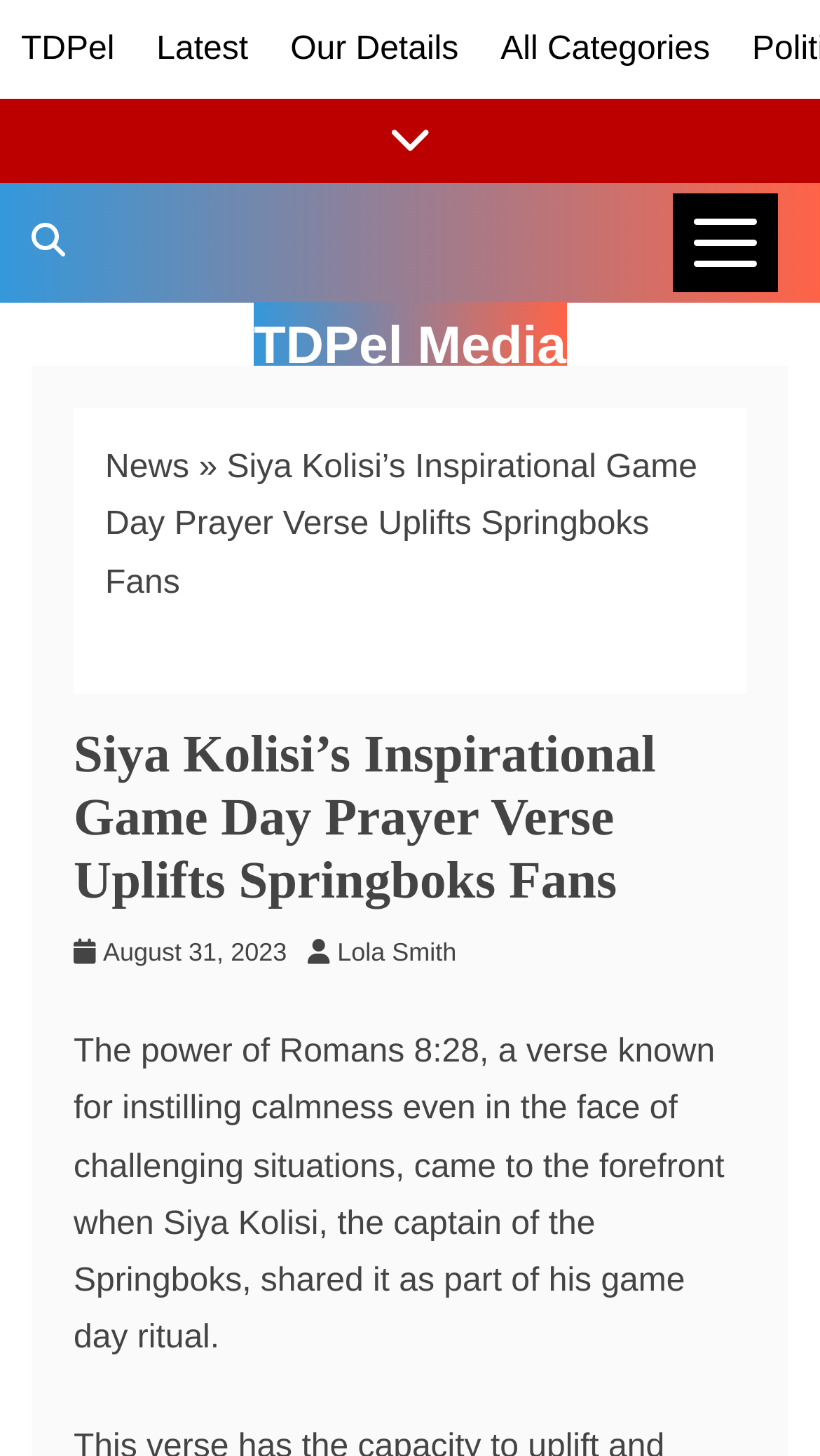Please specify the bounding box coordinates in the format (top-left x, top-left y, bottom-right x, bottom-right y), with values ranging from 0 to 1. Identify the bounding box for the UI component described as follows: News

[0.128, 0.309, 0.231, 0.334]